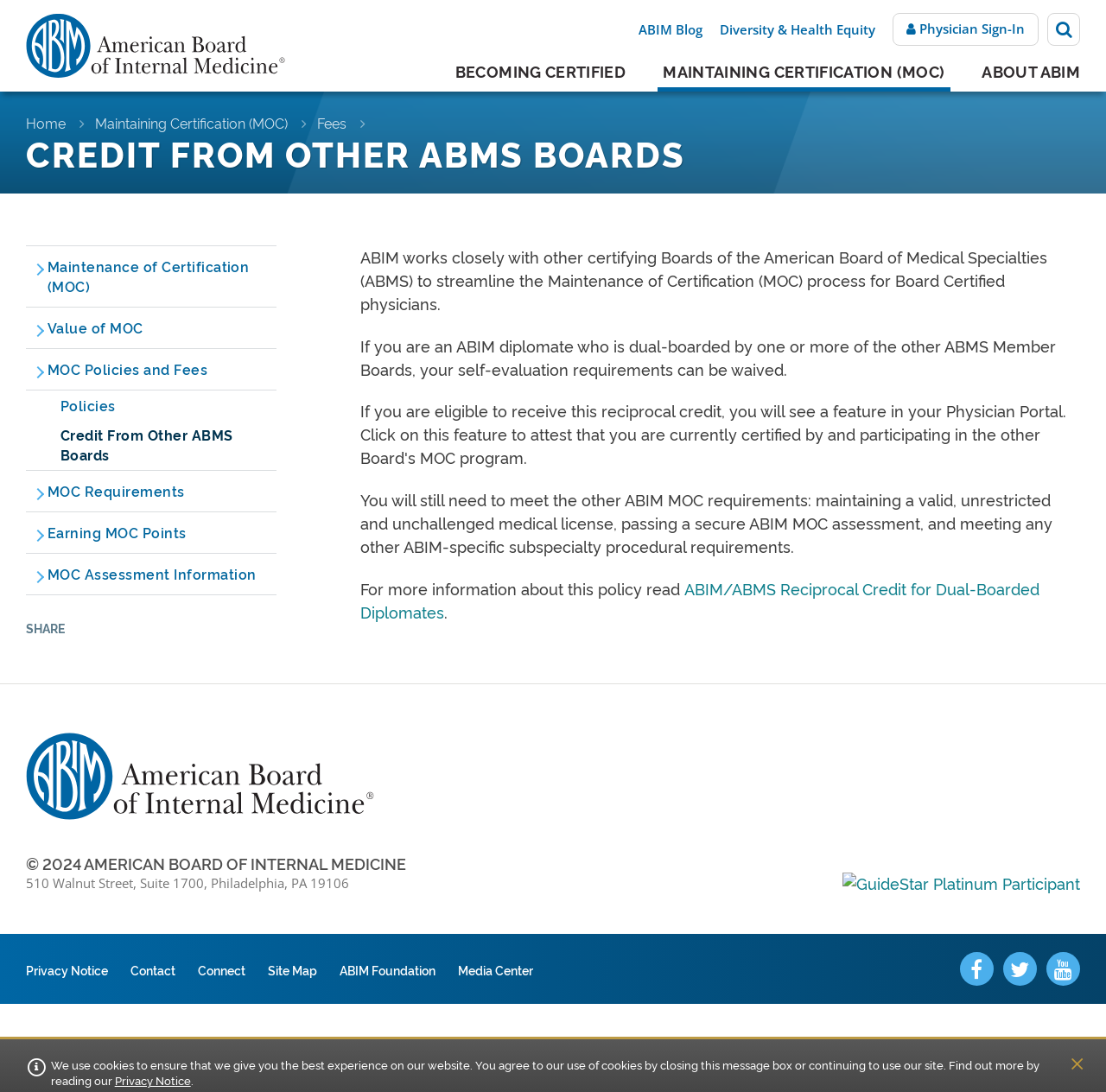Please identify the bounding box coordinates of the area I need to click to accomplish the following instruction: "Read the 'ABIM/ABMS Reciprocal Credit for Dual-Boarded Diplomates' policy".

[0.326, 0.529, 0.94, 0.569]